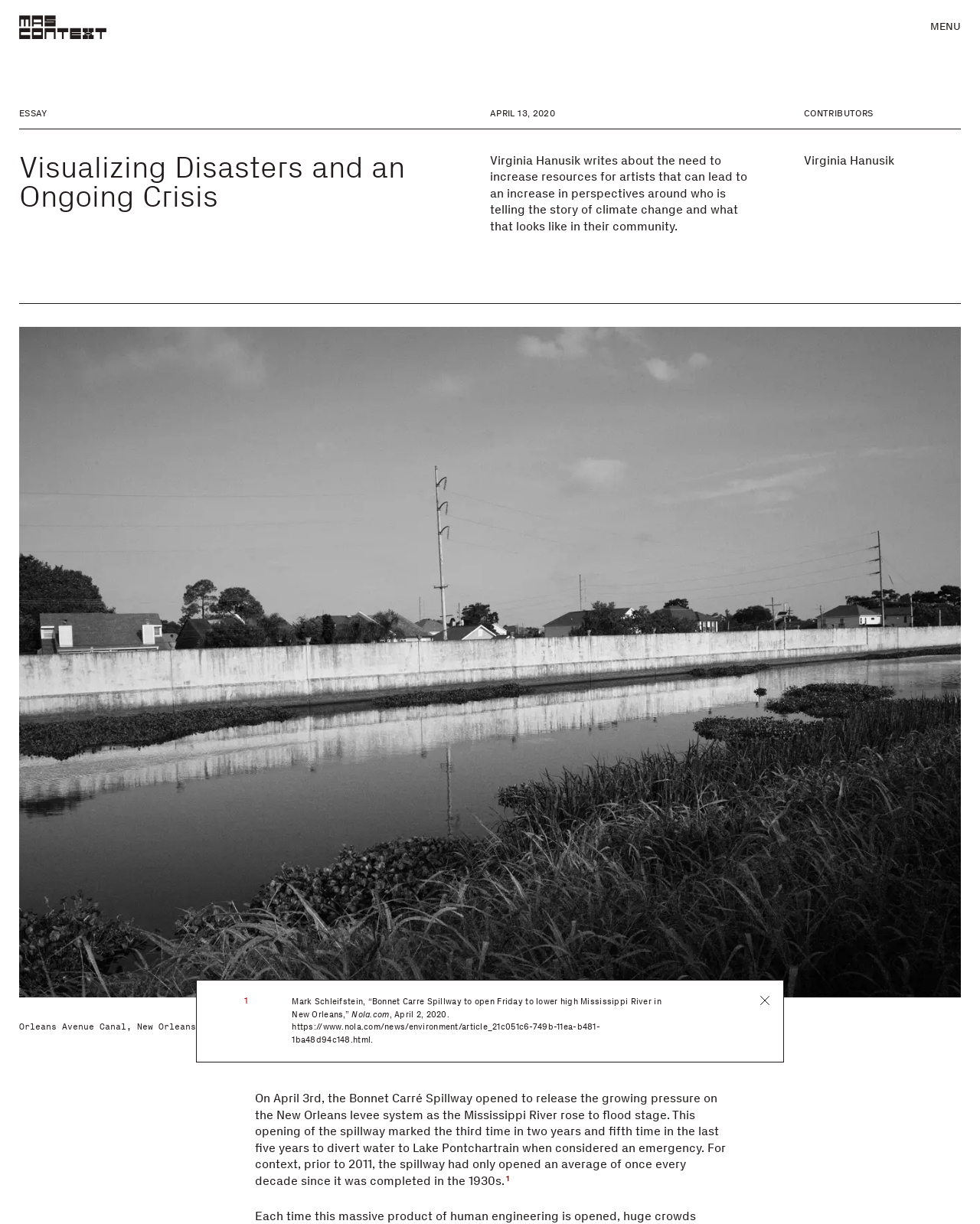Identify the main heading of the webpage and provide its text content.

Visualizing Disasters and an Ongoing Crisis